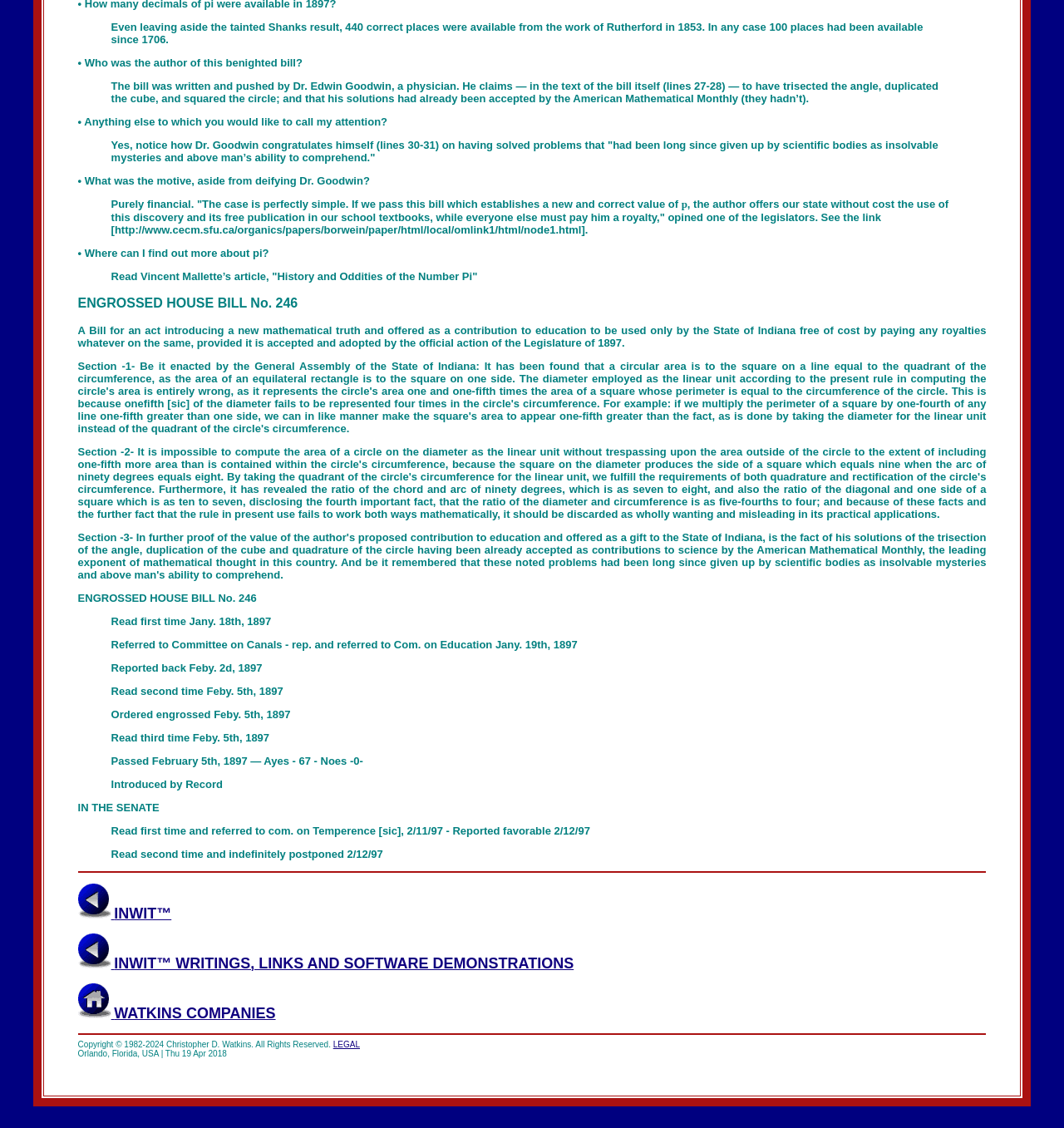Find the UI element described as: "INWIT™" and predict its bounding box coordinates. Ensure the coordinates are four float numbers between 0 and 1, [left, top, right, bottom].

[0.073, 0.805, 0.161, 0.816]